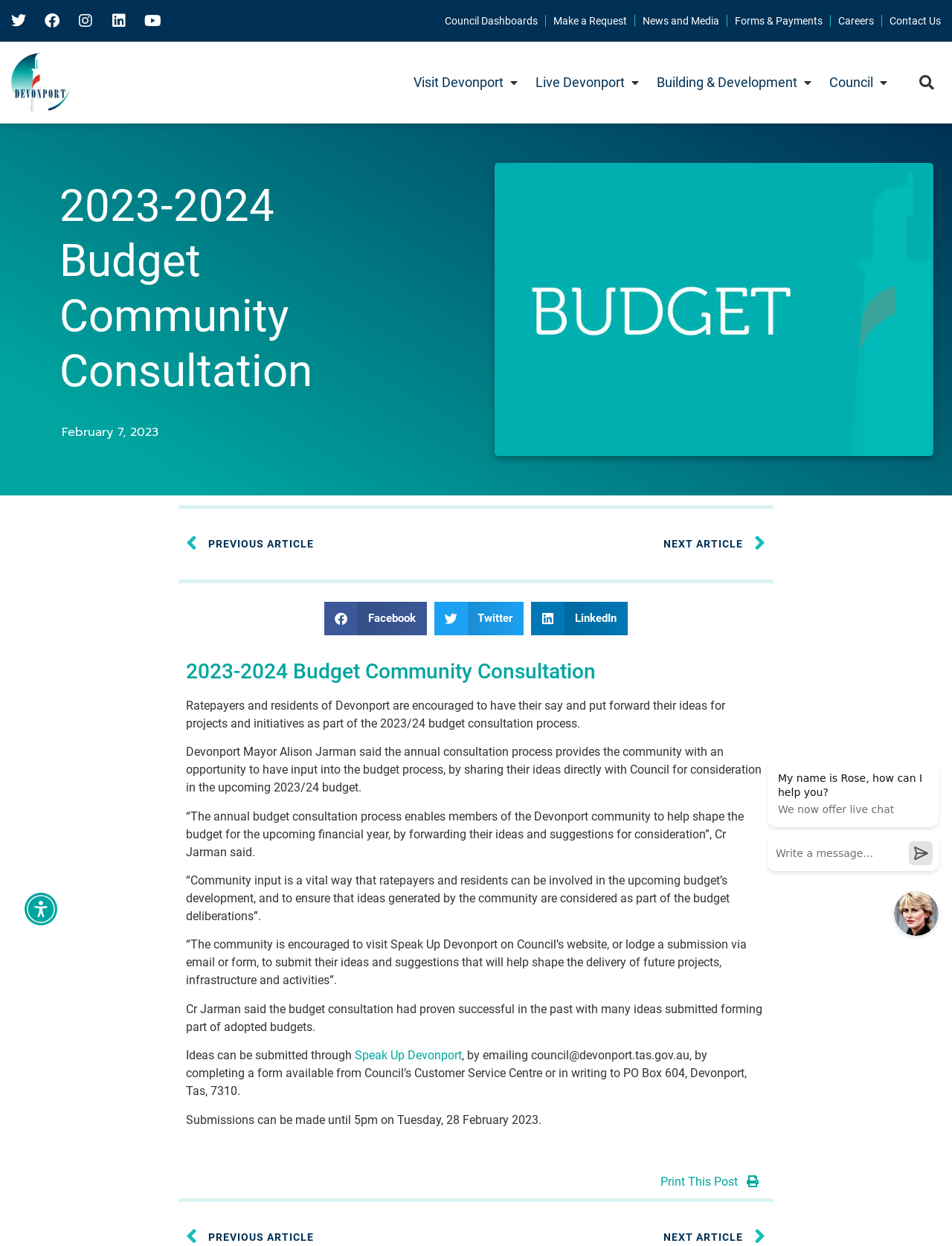Provide the bounding box coordinates of the section that needs to be clicked to accomplish the following instruction: "Search for something."

[0.943, 0.054, 0.989, 0.078]